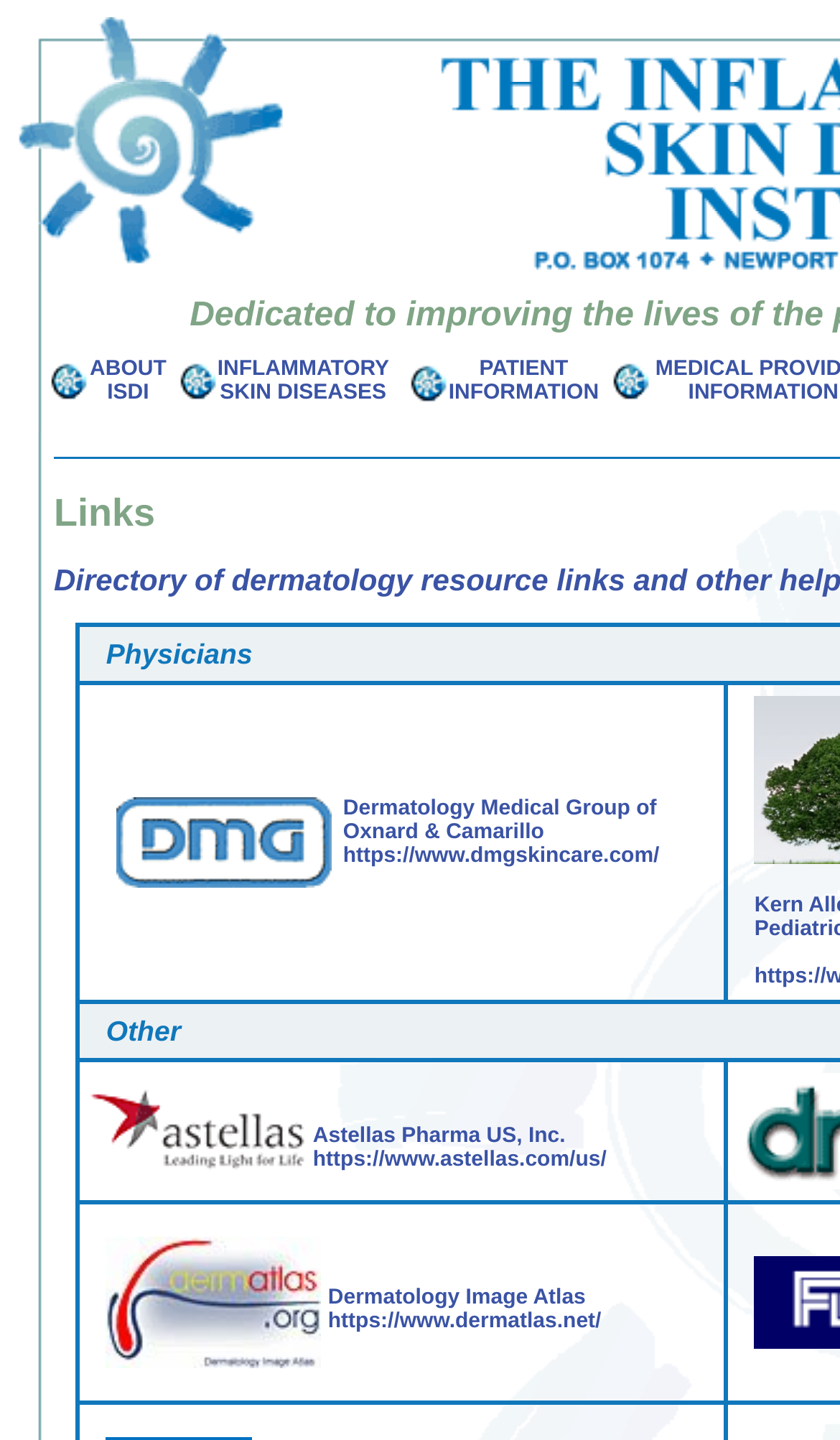Answer the following query with a single word or phrase:
What is the purpose of the table at [0.488, 0.248, 0.713, 0.284]?

Provide patient information